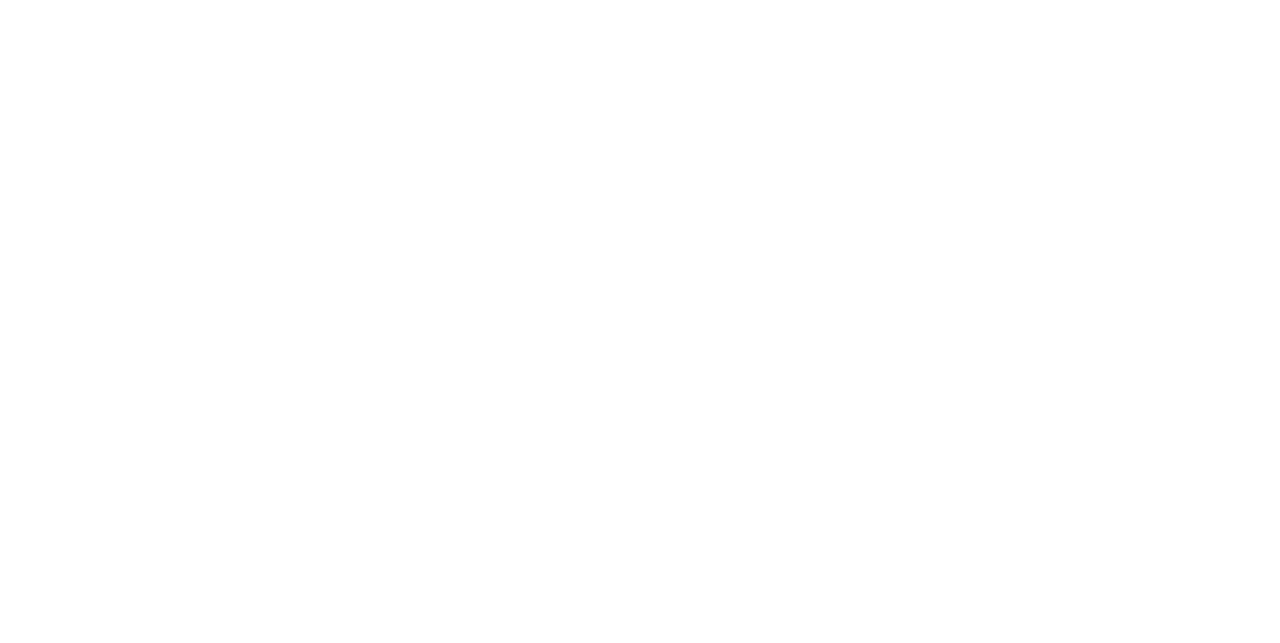What is the copyright period of the webpage?
Using the information from the image, answer the question thoroughly.

The webpage displays a copyright notice at the bottom, which indicates that the content is copyrighted from 1999 to 2024. This suggests that the webpage has been in existence for at least 25 years and has been updated or maintained during that period.